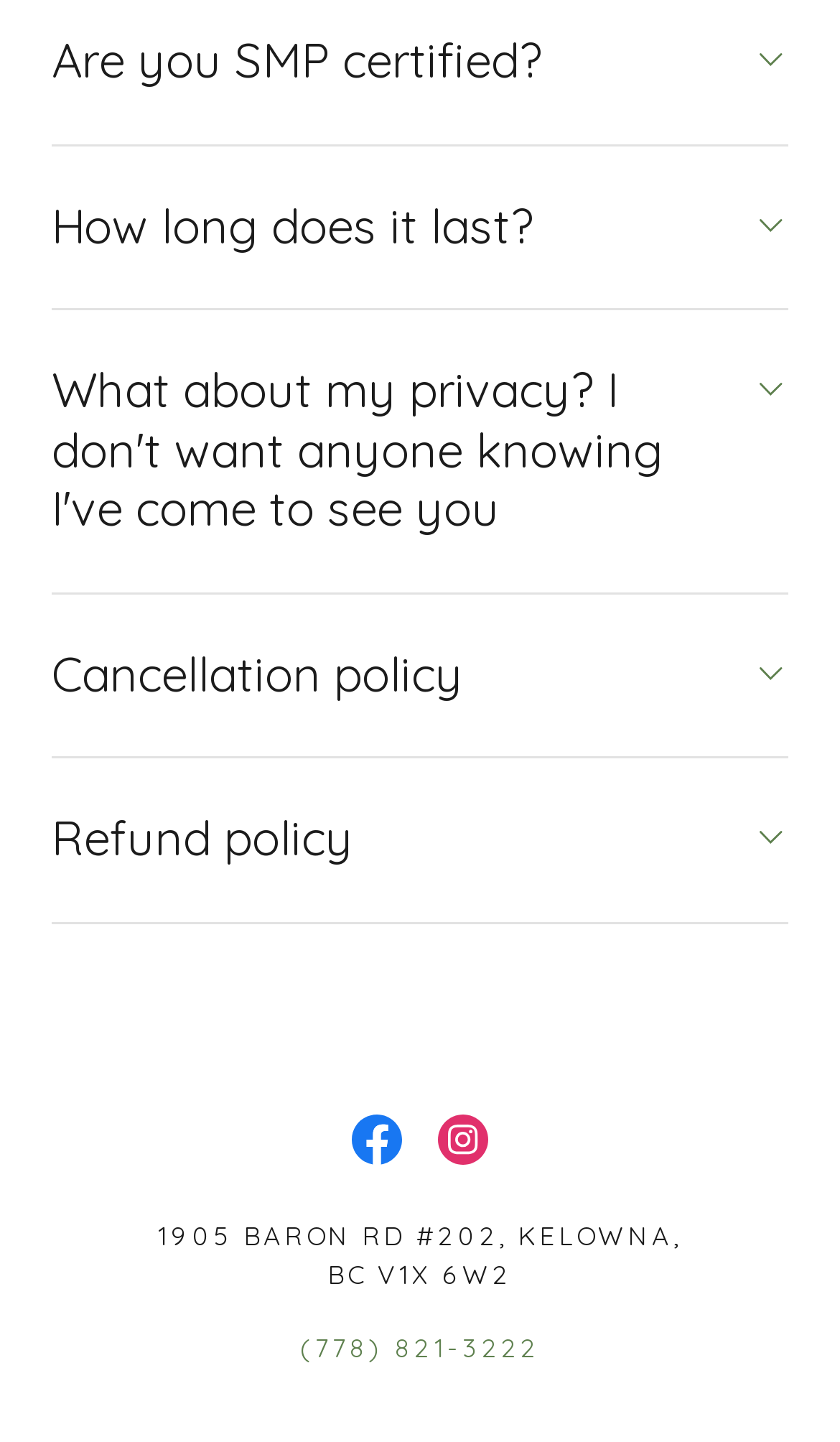Use the information in the screenshot to answer the question comprehensively: What is the address of the location?

The address of the location is 1905 BARON RD #202, KELOWNA, BC V1X 6W2, which is mentioned in the StaticText element on the webpage.